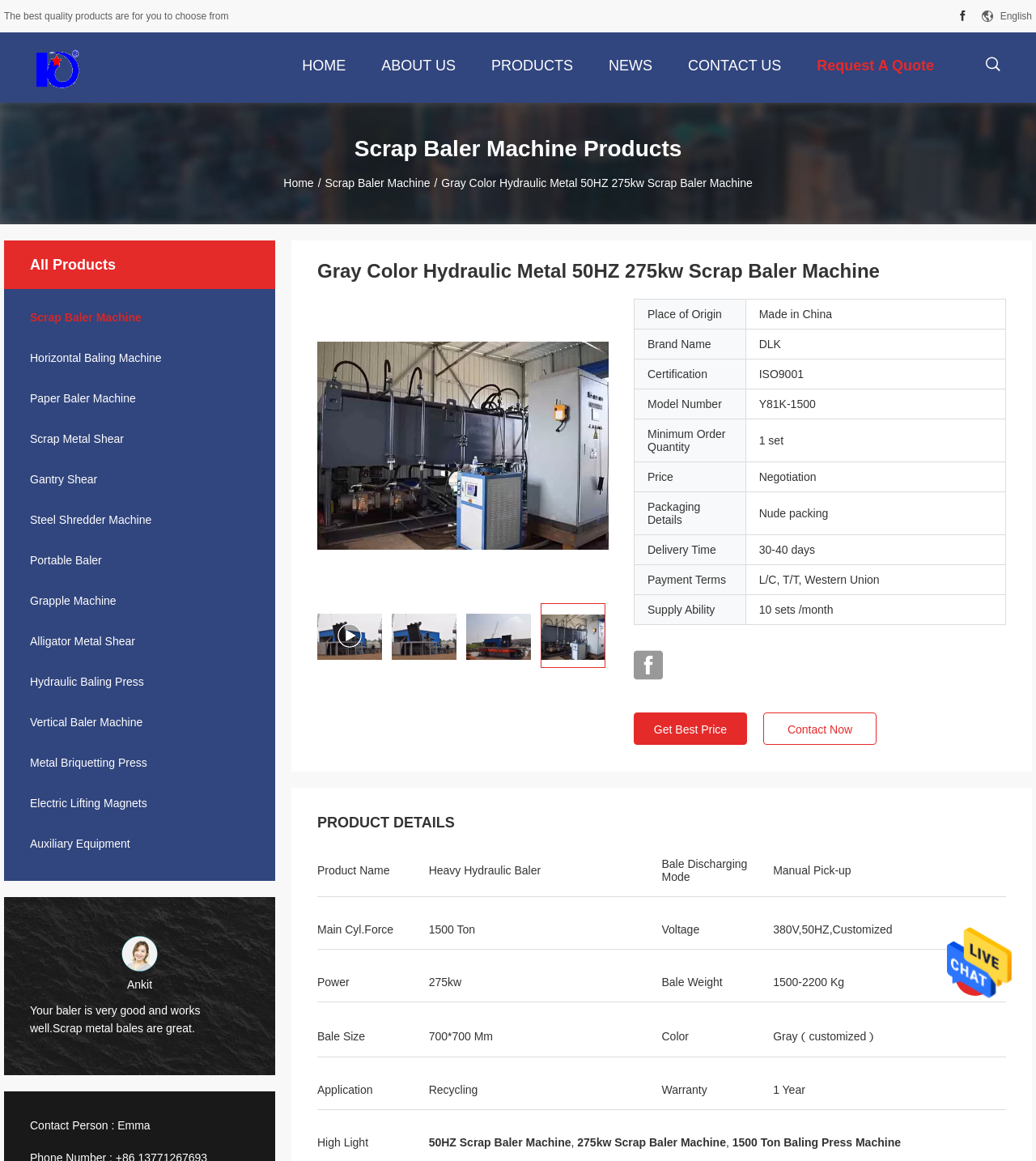What is the model number of the product?
Using the image, provide a concise answer in one word or a short phrase.

Y81K-1500